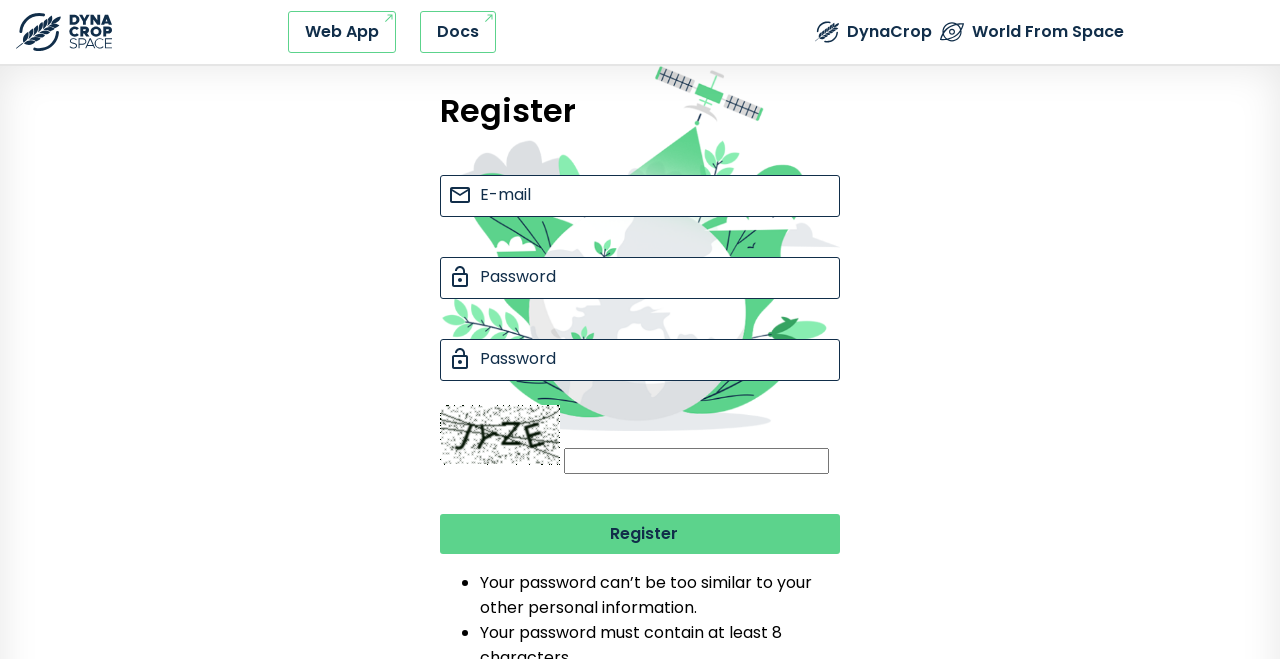Using the element description details section, predict the bounding box coordinates for the UI element. Provide the coordinates in (top-left x, top-left y, bottom-right x, bottom-right y) format with values ranging from 0 to 1.

None